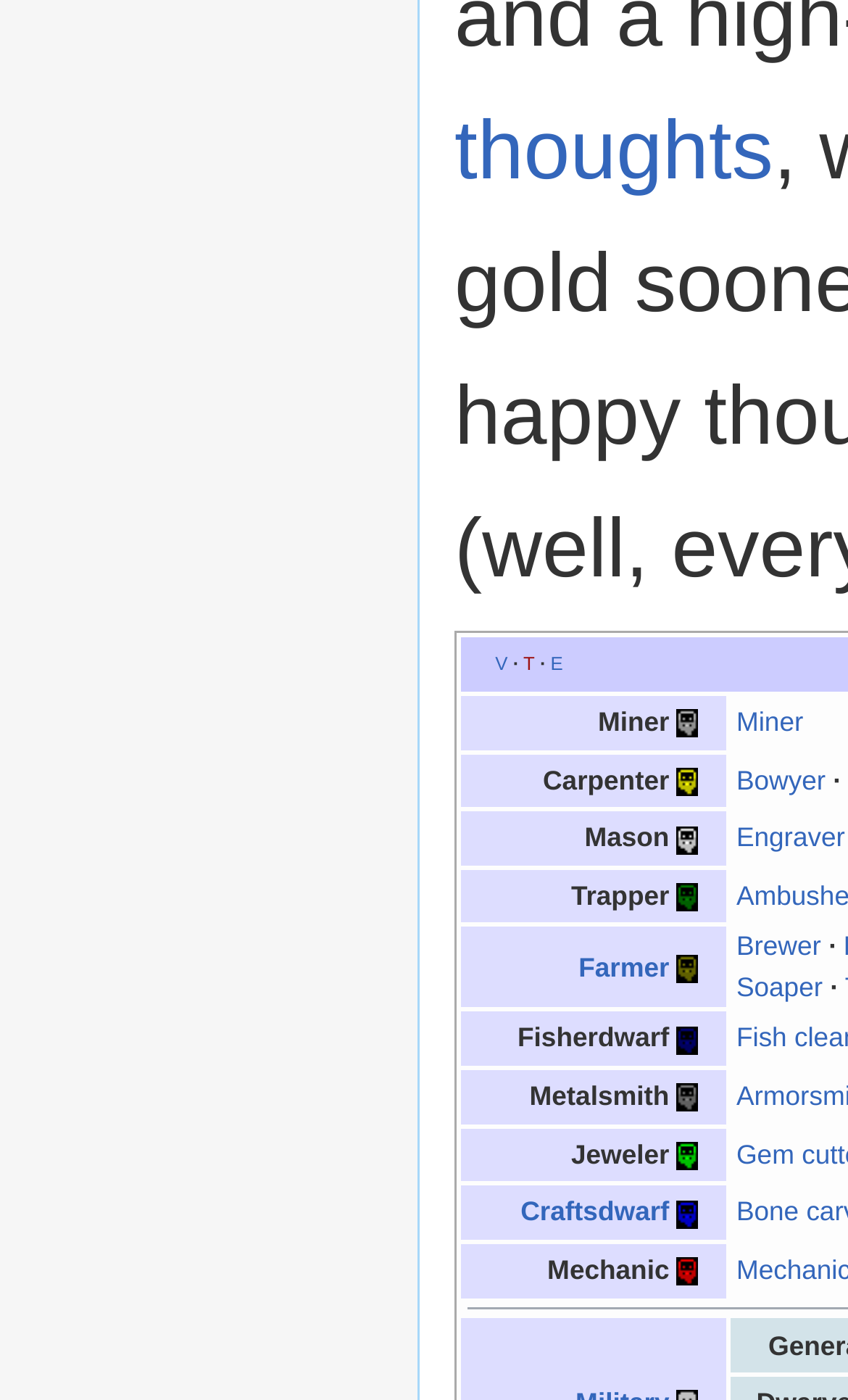Locate the bounding box for the described UI element: "T". Ensure the coordinates are four float numbers between 0 and 1, formatted as [left, top, right, bottom].

[0.617, 0.467, 0.631, 0.482]